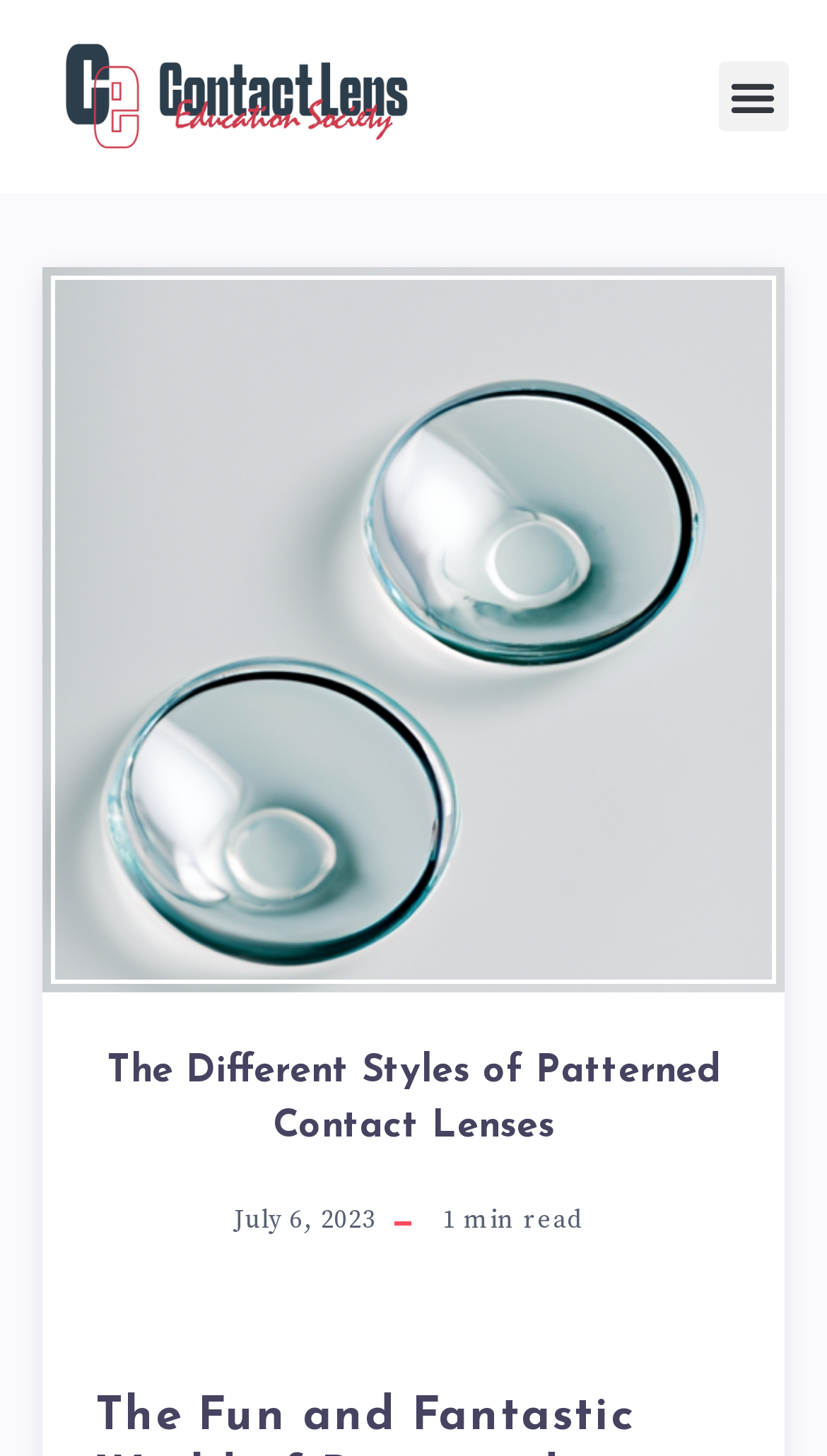Answer the question below with a single word or a brief phrase: 
What is the position of the image on the webpage?

Top center